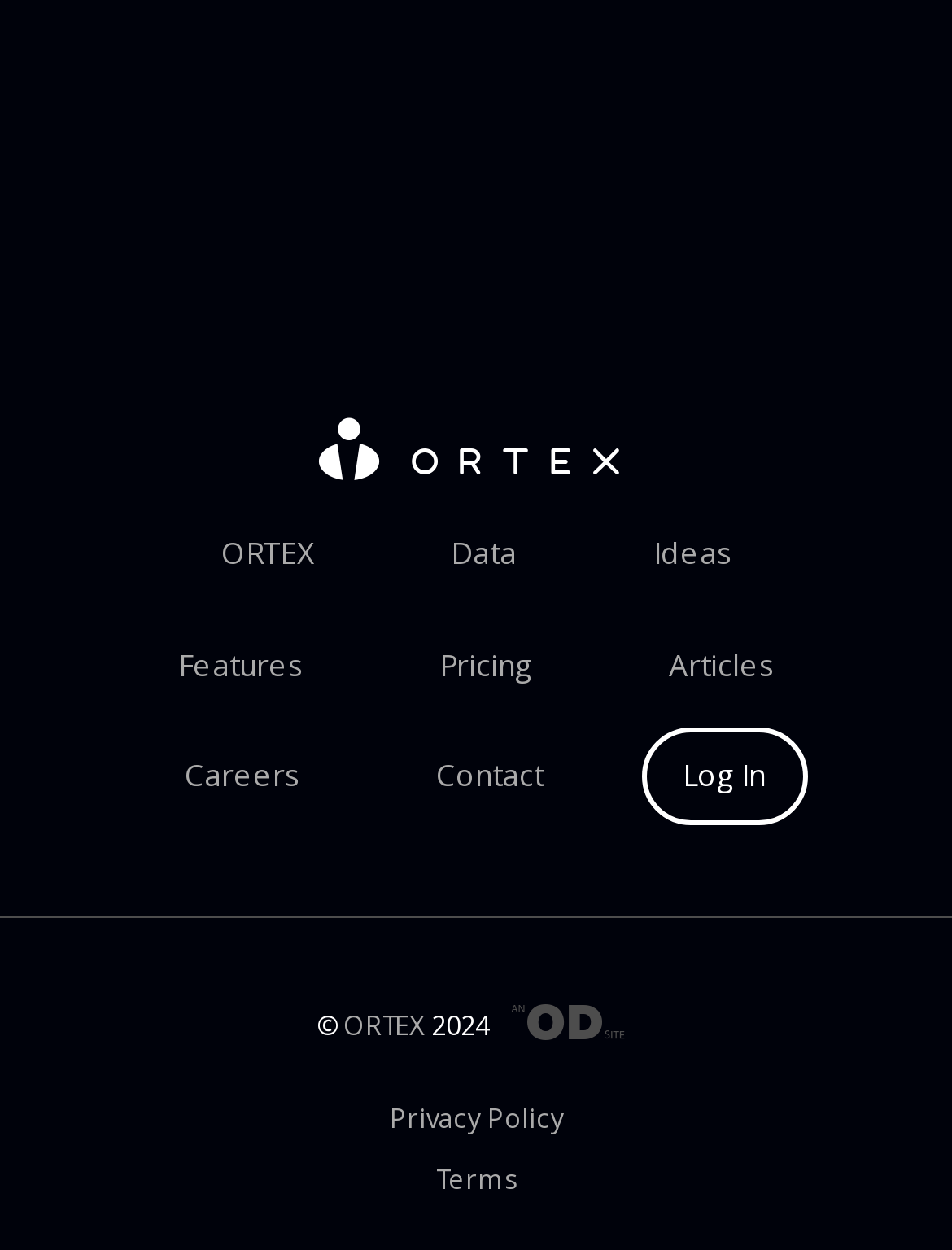Indicate the bounding box coordinates of the clickable region to achieve the following instruction: "Log In."

[0.673, 0.582, 0.847, 0.66]